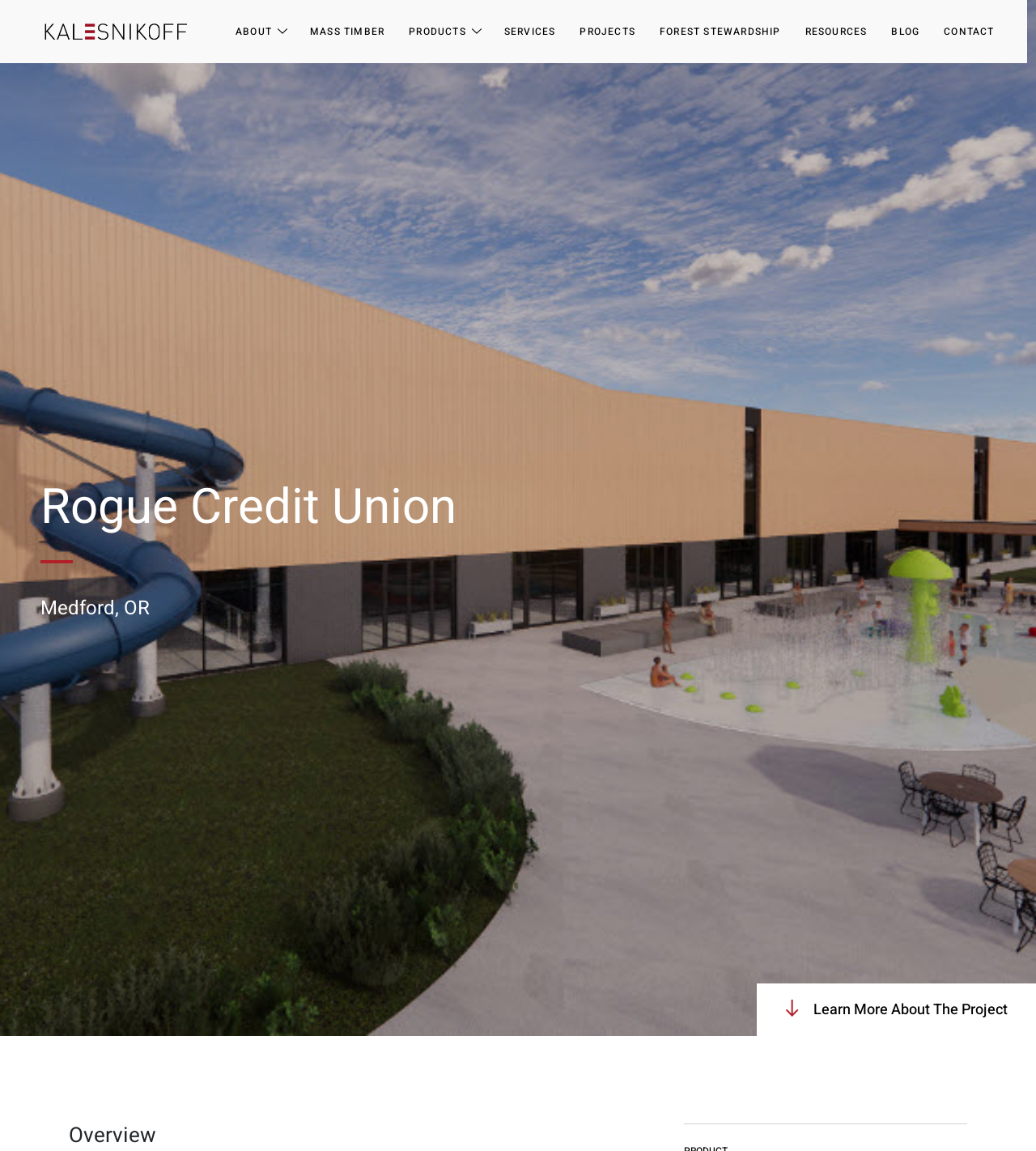Please predict the bounding box coordinates (top-left x, top-left y, bottom-right x, bottom-right y) for the UI element in the screenshot that fits the description: Forest Stewardship

[0.637, 0.0, 0.754, 0.055]